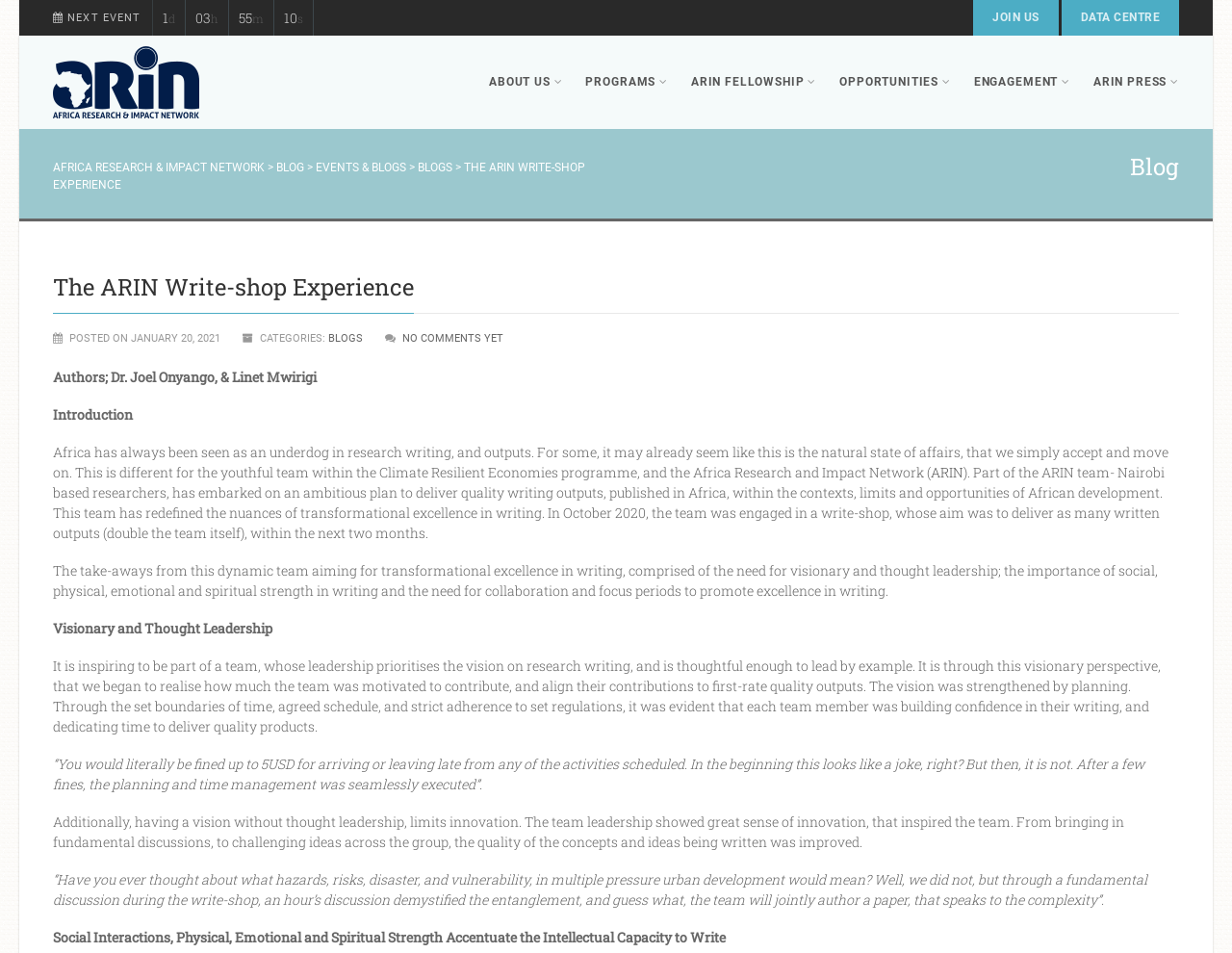Who are the authors of the blog post?
Please provide a comprehensive answer to the question based on the webpage screenshot.

The blog post has a static text 'Authors: Dr. Joel Onyango, & Linet Mwirigi' which indicates the authors of the post.